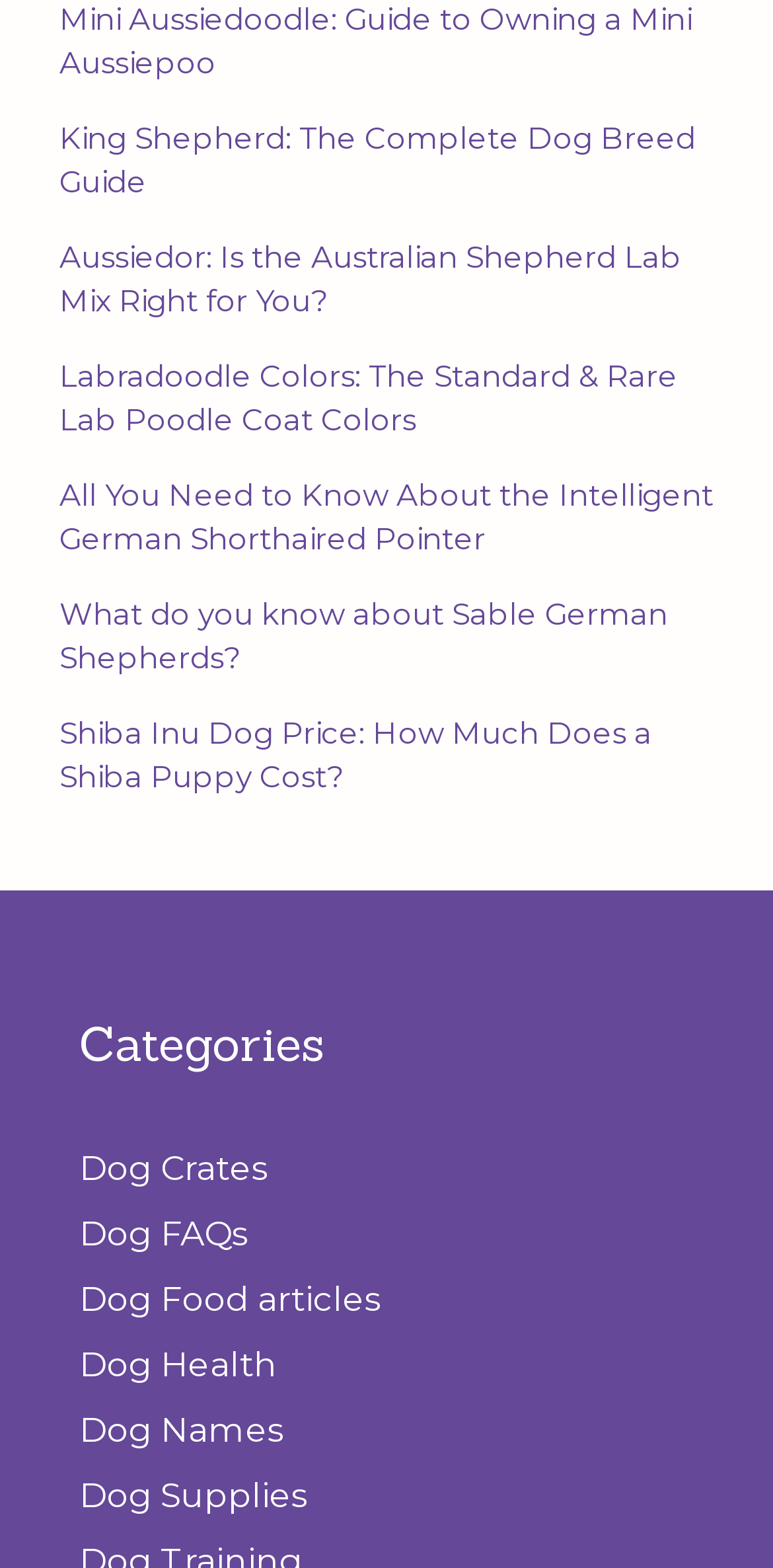Please mark the clickable region by giving the bounding box coordinates needed to complete this instruction: "Read about King Shepherd dog breed".

[0.077, 0.075, 0.9, 0.128]